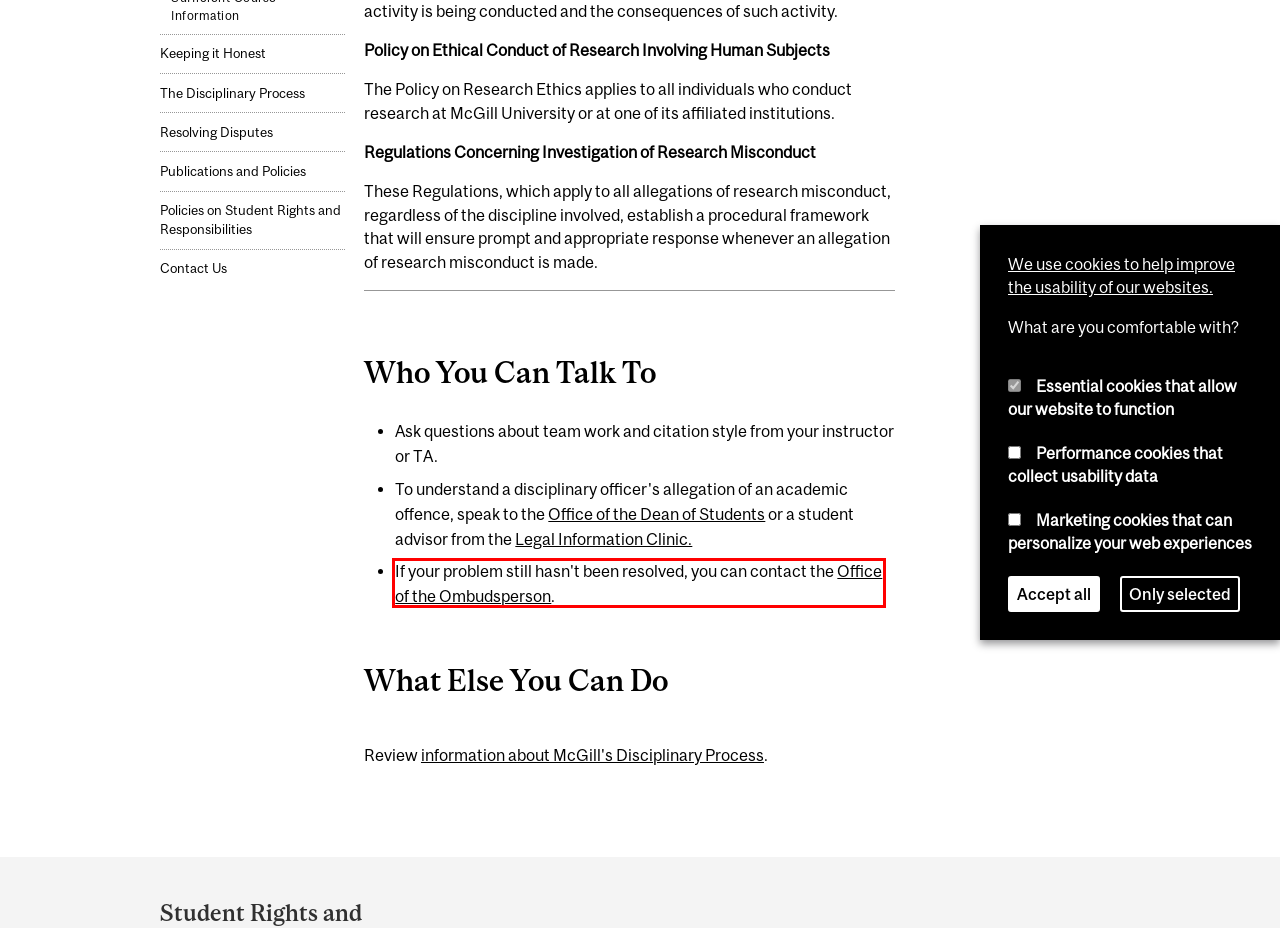You are given a screenshot of a webpage with a red rectangle bounding box. Choose the best webpage description that matches the new webpage after clicking the element in the bounding box. Here are the candidates:
A. Test Your Knowledge | Student Rights and Responsibilities - McGill University
B. Office of the Dean of Students - McGill University
C. McGill University
D. Digital accessibility at McGill University | McGill University
E. Cookie Notice | McGill University
F. Ombudsperson - McGill University
G. The Disciplinary Process | Student Rights and Responsibilities - McGill University
H. Student Rights and Responsibilities - McGill University

F